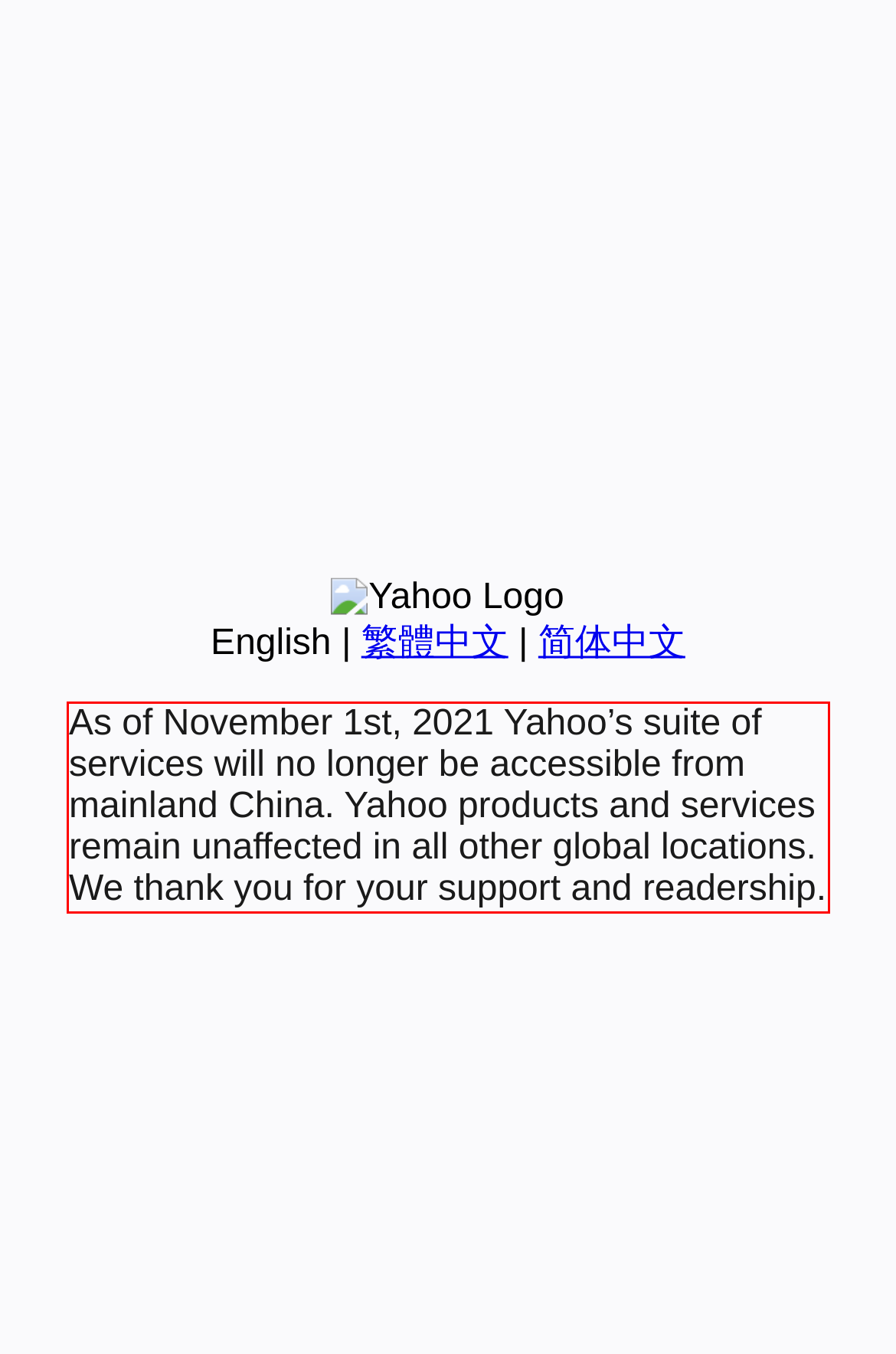Given a webpage screenshot with a red bounding box, perform OCR to read and deliver the text enclosed by the red bounding box.

As of November 1st, 2021 Yahoo’s suite of services will no longer be accessible from mainland China. Yahoo products and services remain unaffected in all other global locations. We thank you for your support and readership.